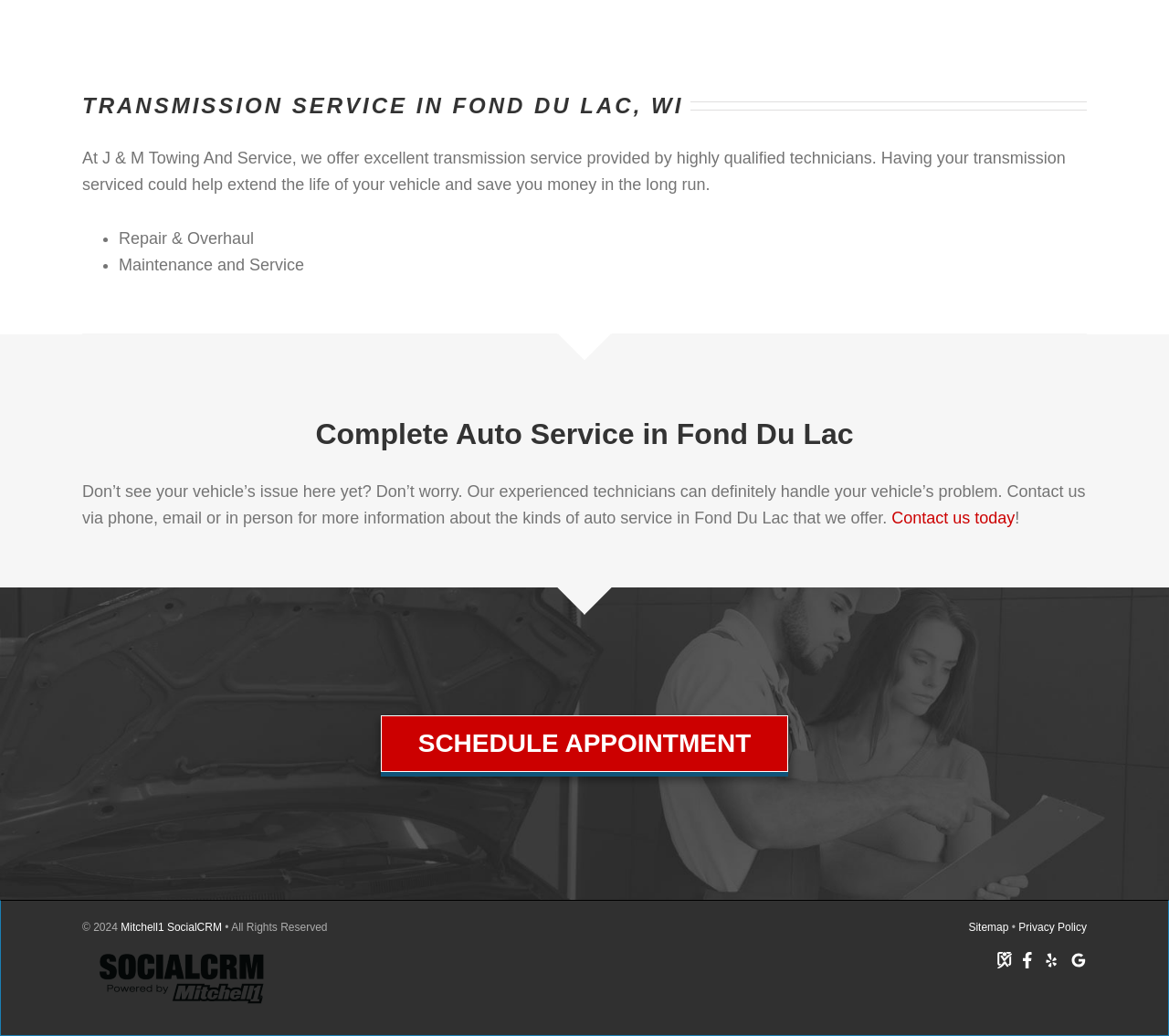Ascertain the bounding box coordinates for the UI element detailed here: "Contact us today". The coordinates should be provided as [left, top, right, bottom] with each value being a float between 0 and 1.

[0.763, 0.491, 0.868, 0.509]